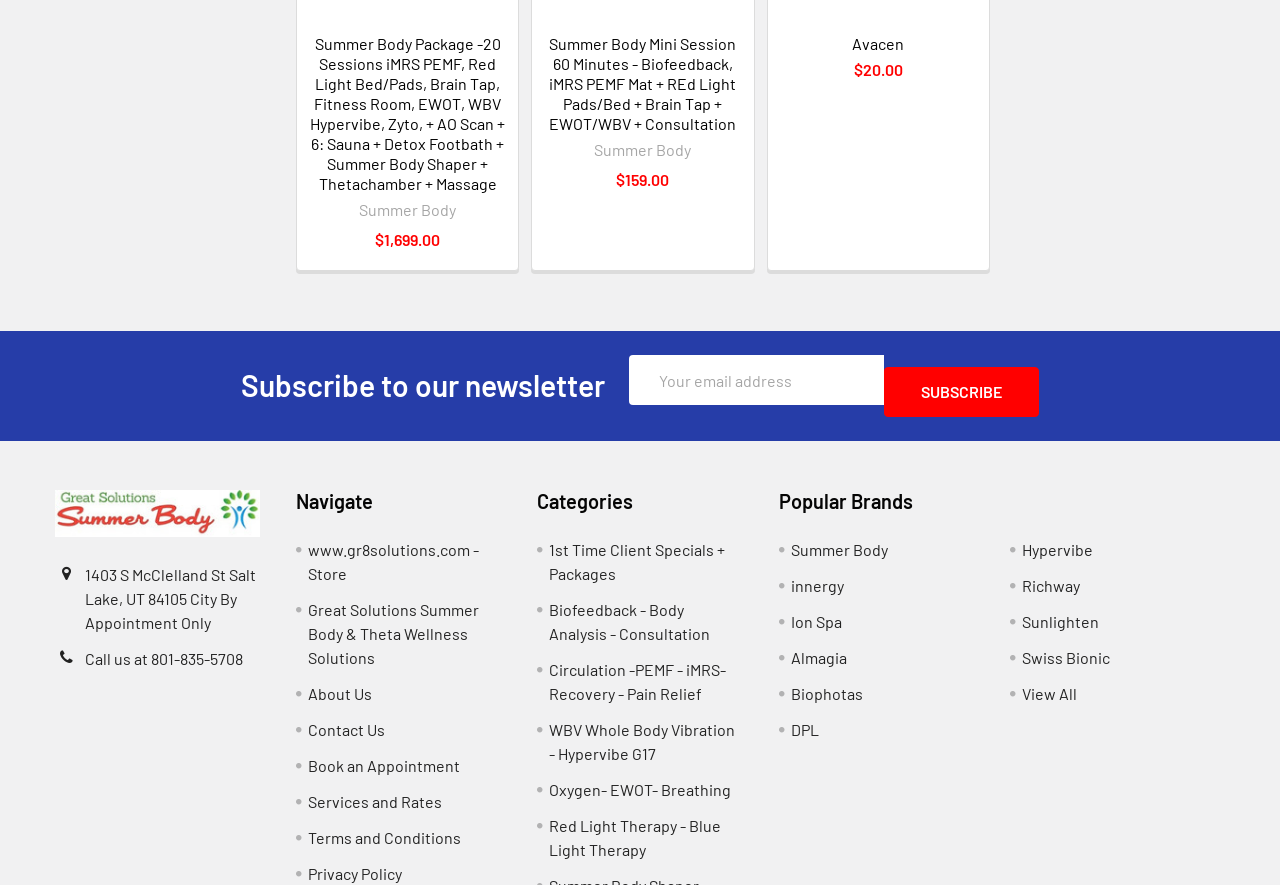How many packages are listed on the webpage?
Using the details shown in the screenshot, provide a comprehensive answer to the question.

I counted the number of packages listed on the webpage, which are 'Summer Body Package', 'Summer Body Mini Session', and 'Avacen'.